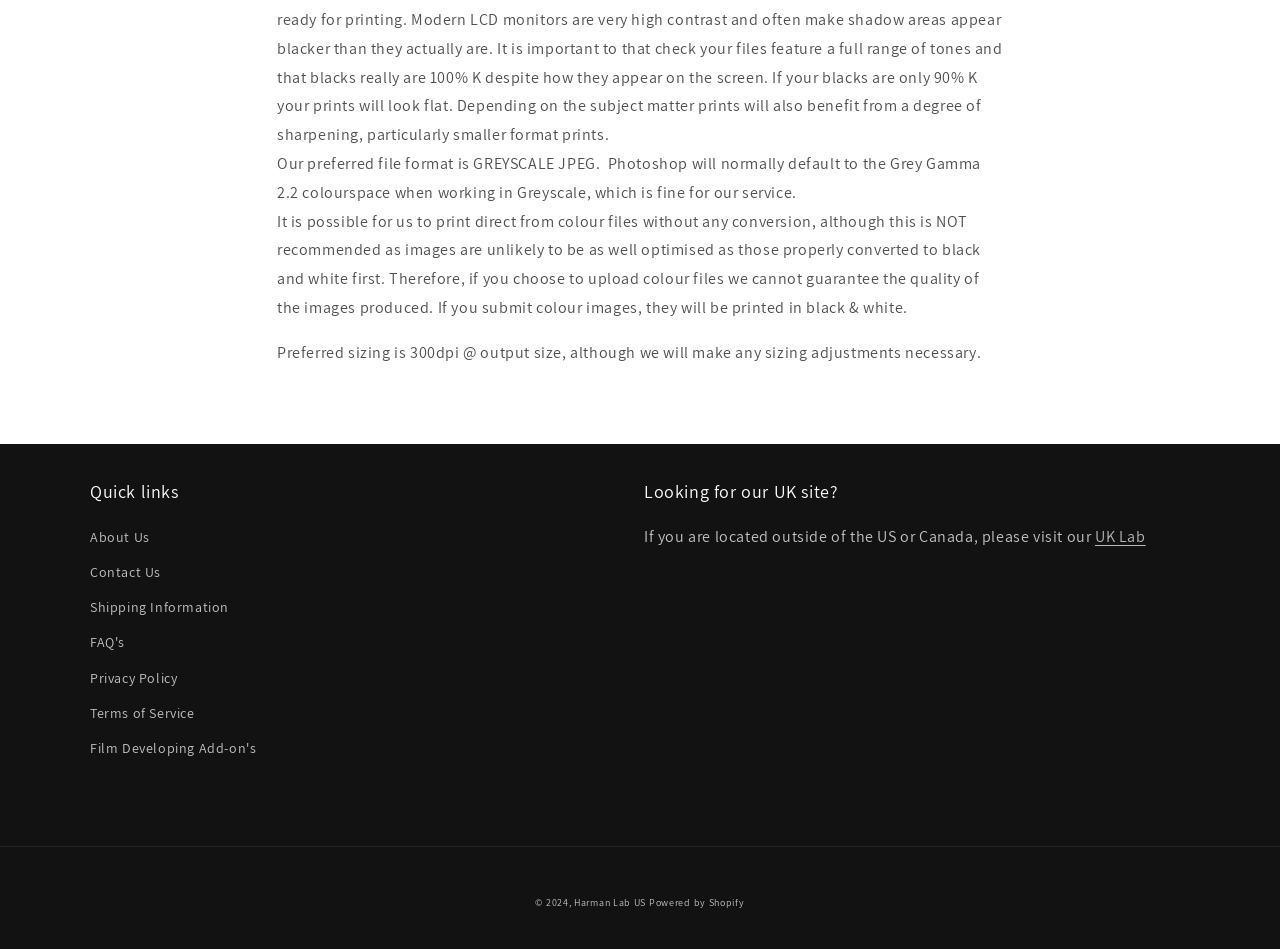Could you find the bounding box coordinates of the clickable area to complete this instruction: "View Shipping Information"?

[0.07, 0.622, 0.179, 0.659]